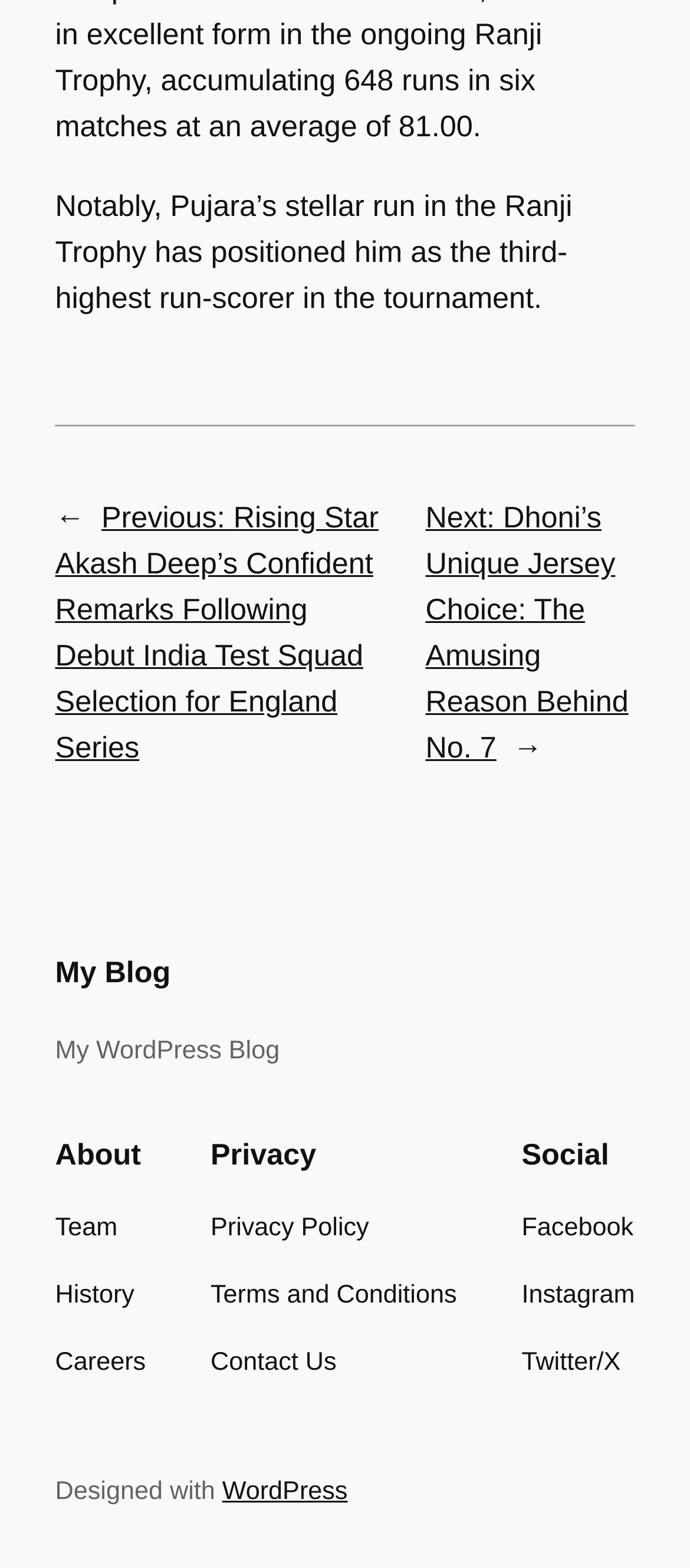Refer to the image and offer a detailed explanation in response to the question: How many social media links are there?

To find the number of social media links, we can look at the navigation element with ID 161, which has three child link elements with IDs 201, 202, and 203. These links are 'Facebook', 'Instagram', and 'Twitter/X', respectively.